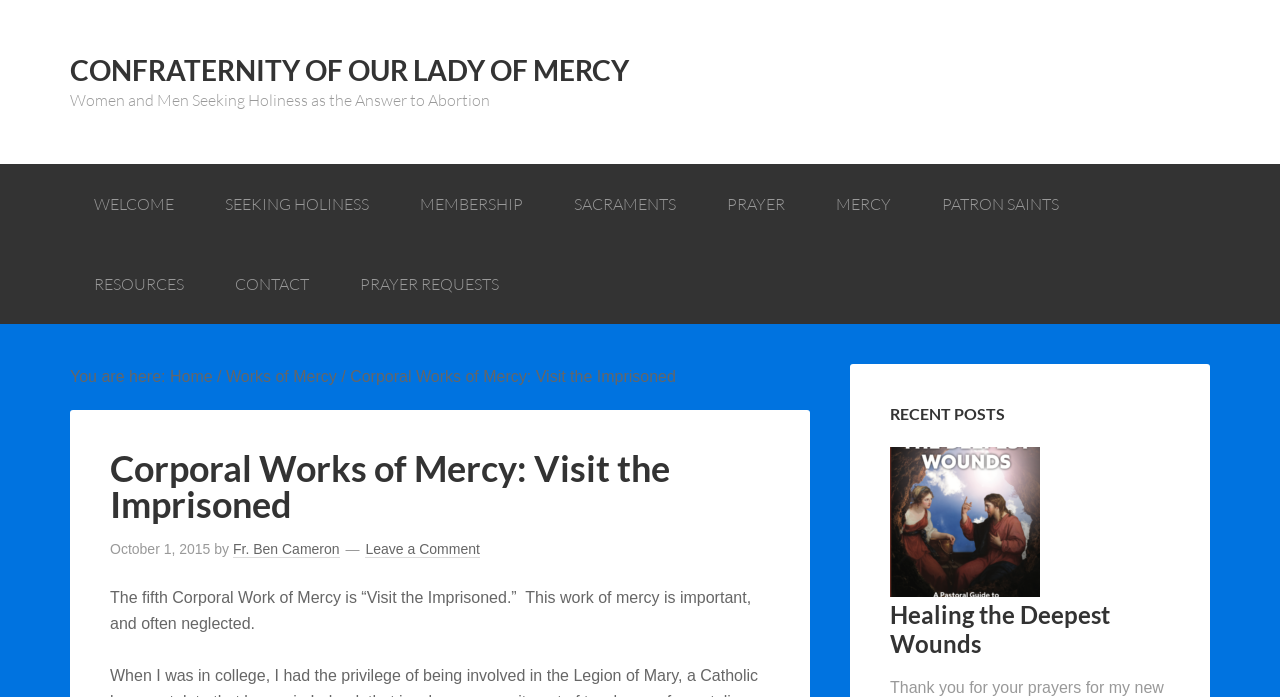From the webpage screenshot, predict the bounding box of the UI element that matches this description: "Works of Mercy".

[0.177, 0.528, 0.263, 0.552]